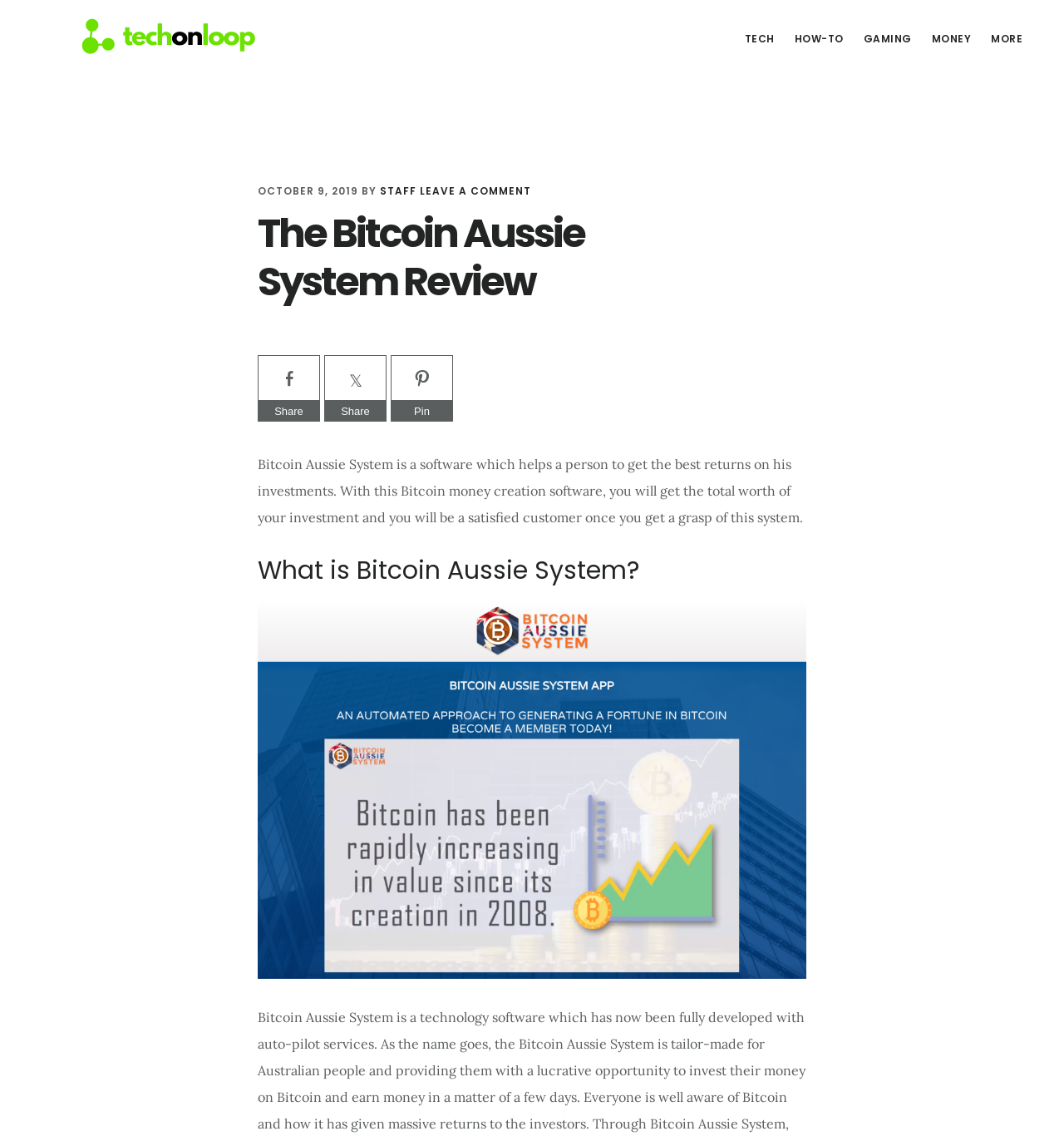Determine the bounding box coordinates of the clickable region to carry out the instruction: "Click on the 'LEAVE A COMMENT' link".

[0.395, 0.161, 0.499, 0.173]